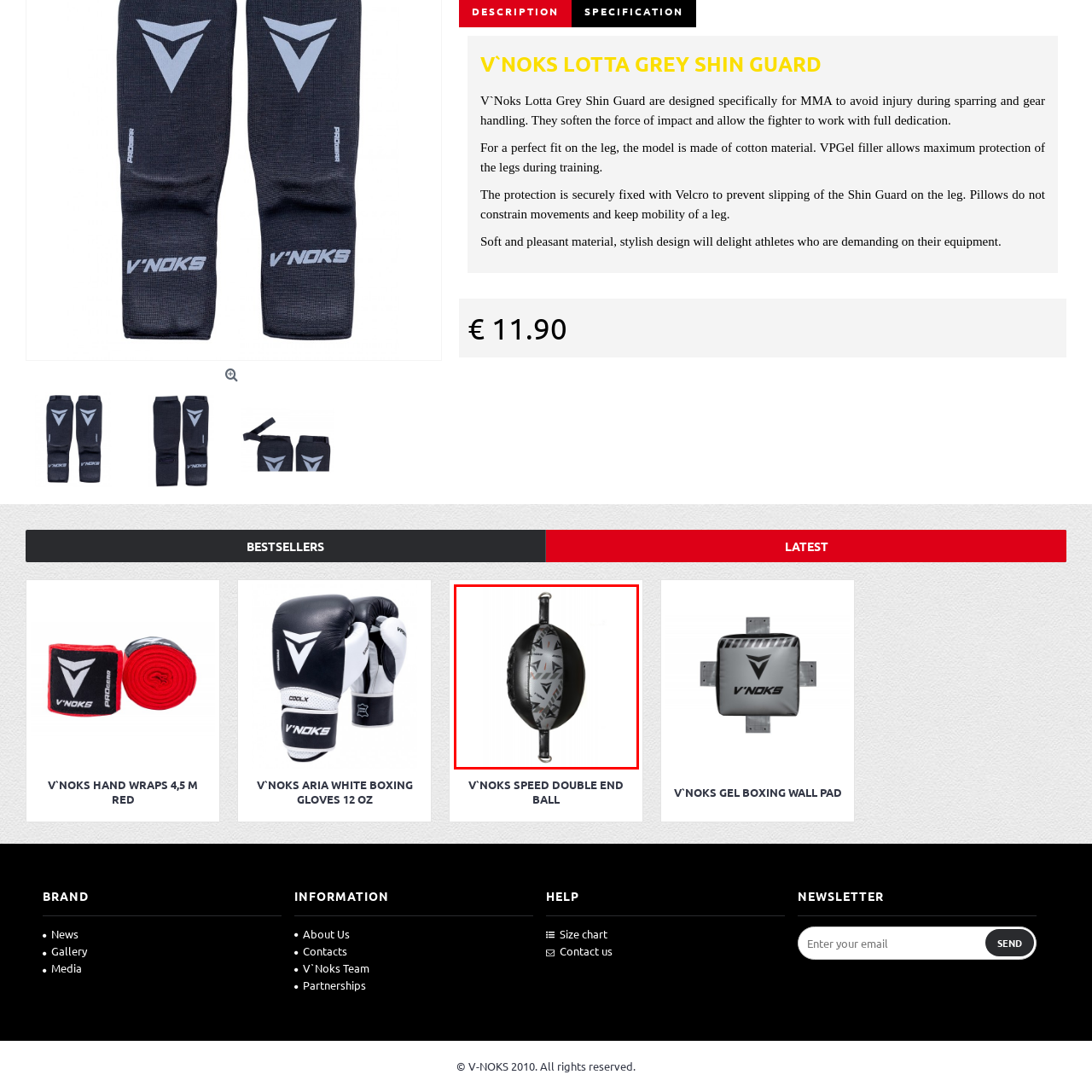What is the shape of the V'Noks Speed Double End Ball?
View the image highlighted by the red bounding box and provide your answer in a single word or a brief phrase.

Oval